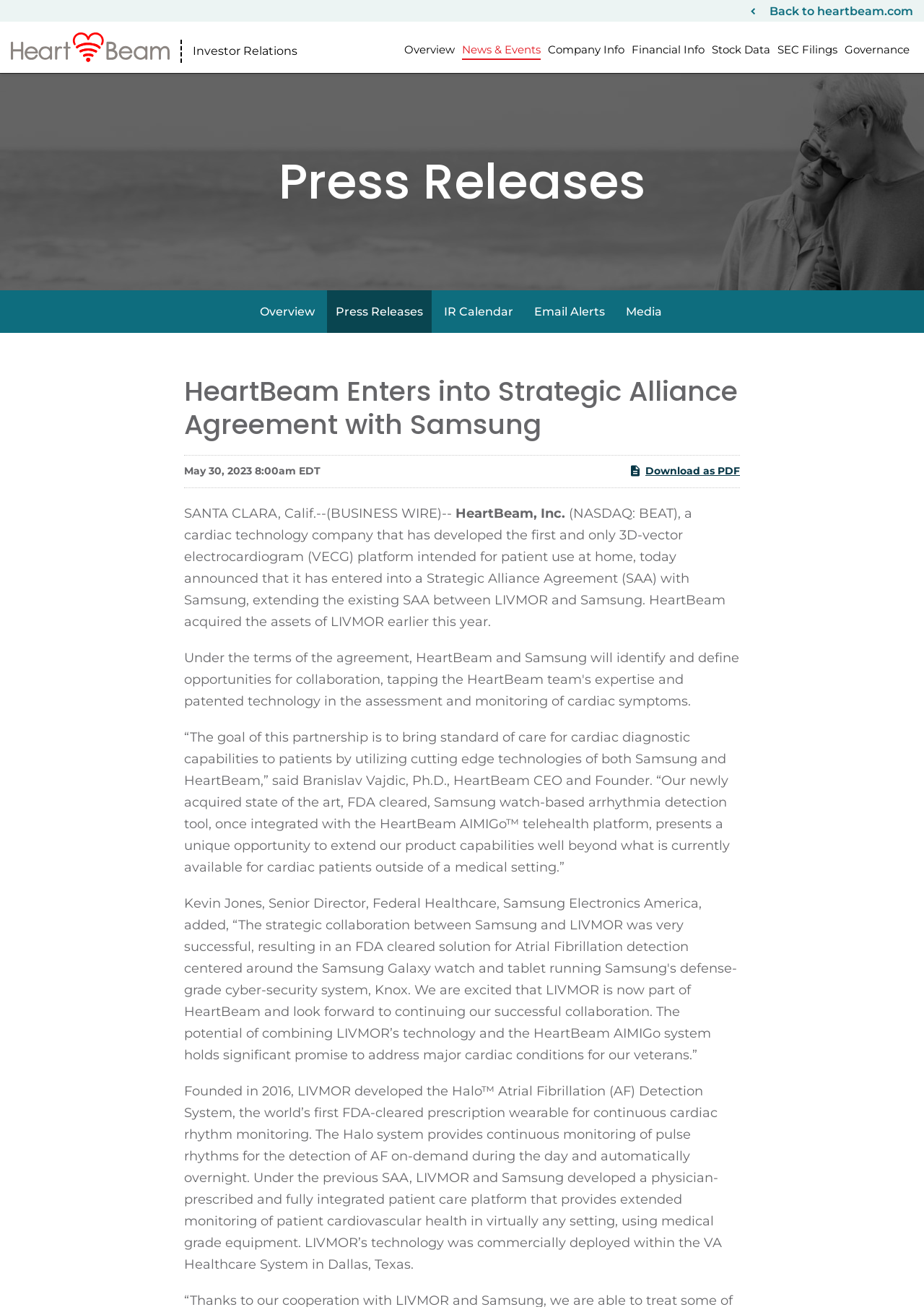Respond concisely with one word or phrase to the following query:
Where was LIVMOR's technology commercially deployed?

VA Healthcare System in Dallas, Texas